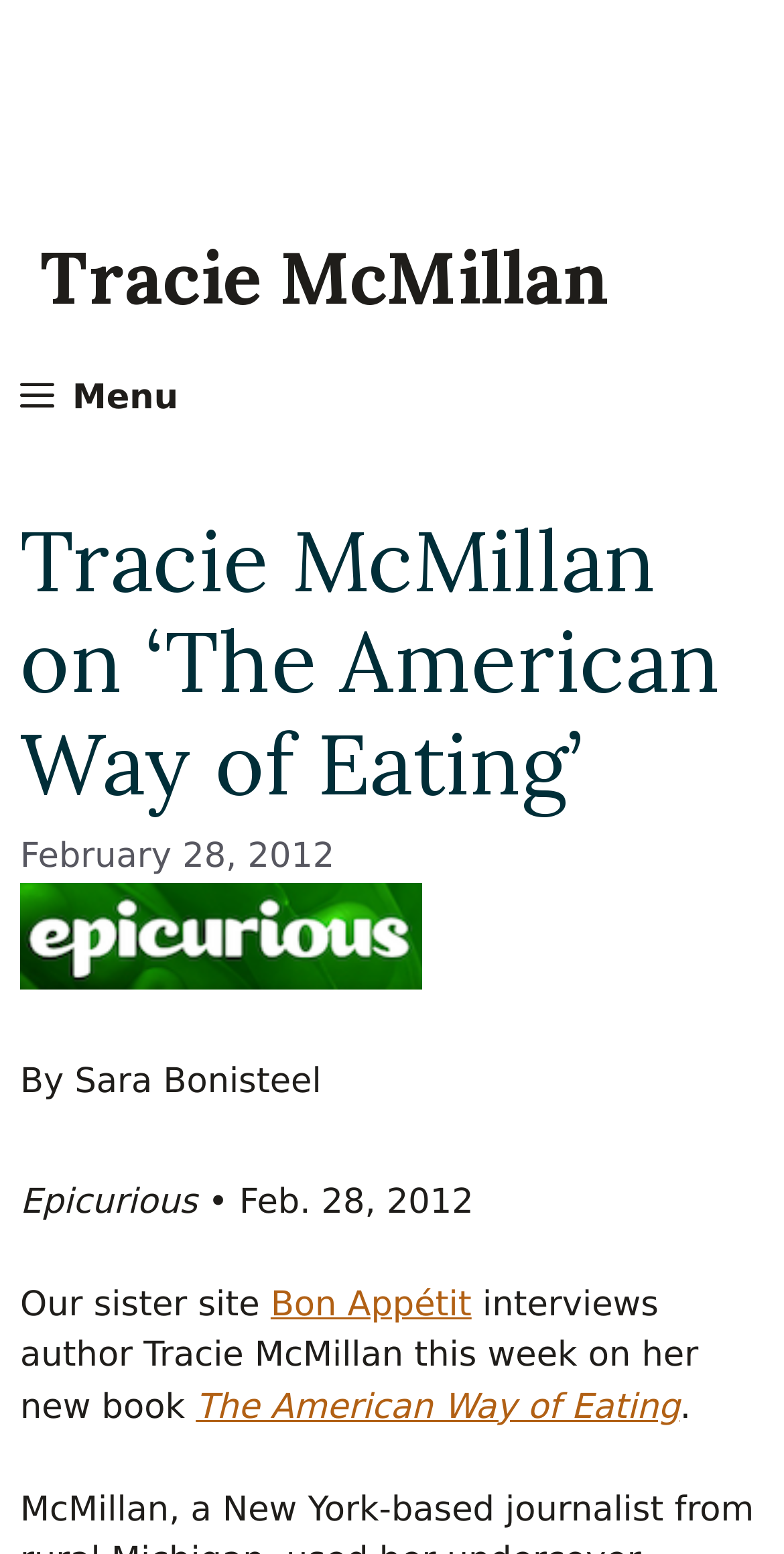Locate the coordinates of the bounding box for the clickable region that fulfills this instruction: "Visit Tracie McMillan's page".

[0.051, 0.14, 0.777, 0.217]